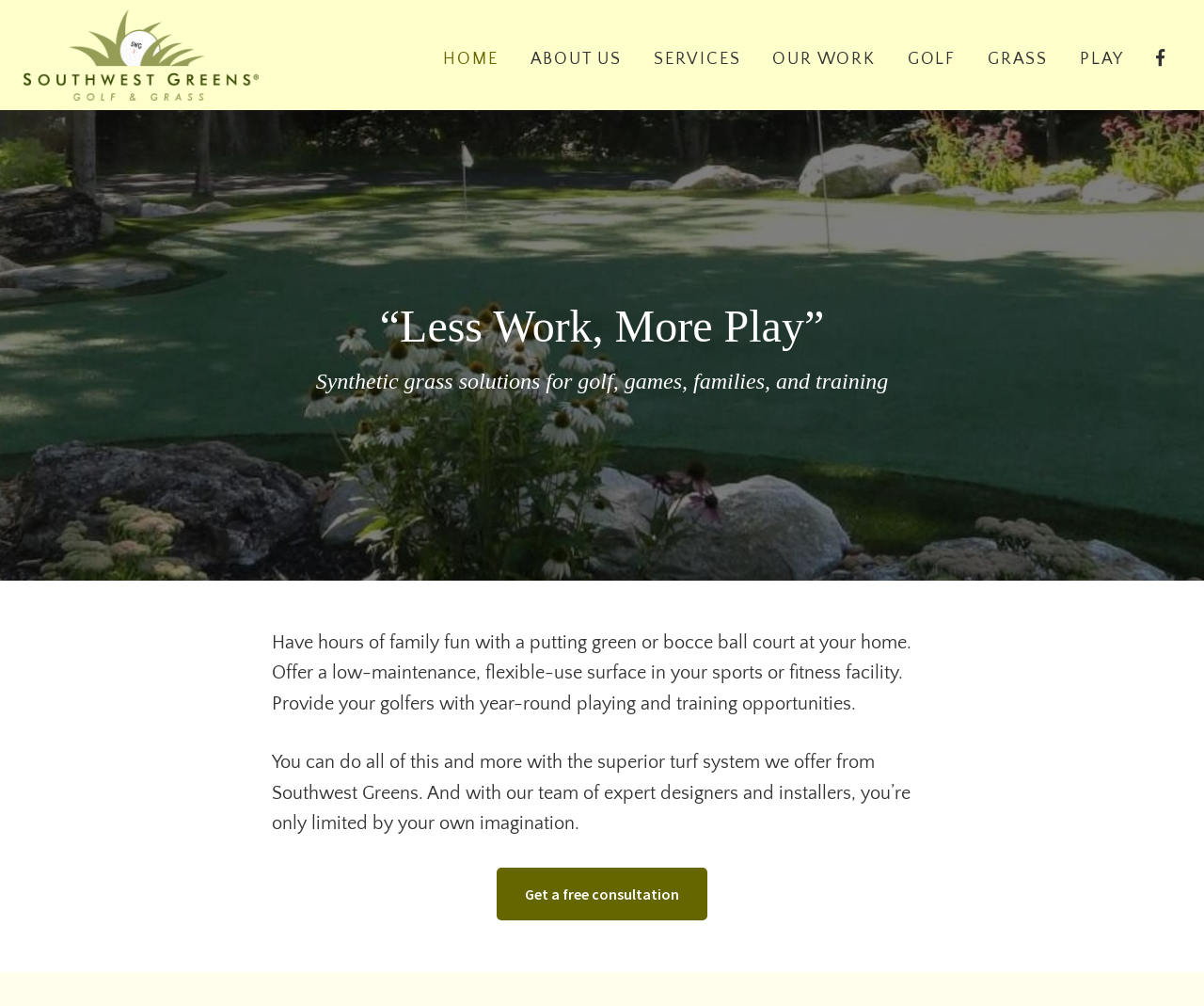Find and generate the main title of the webpage.

Southwest Greens of Maine